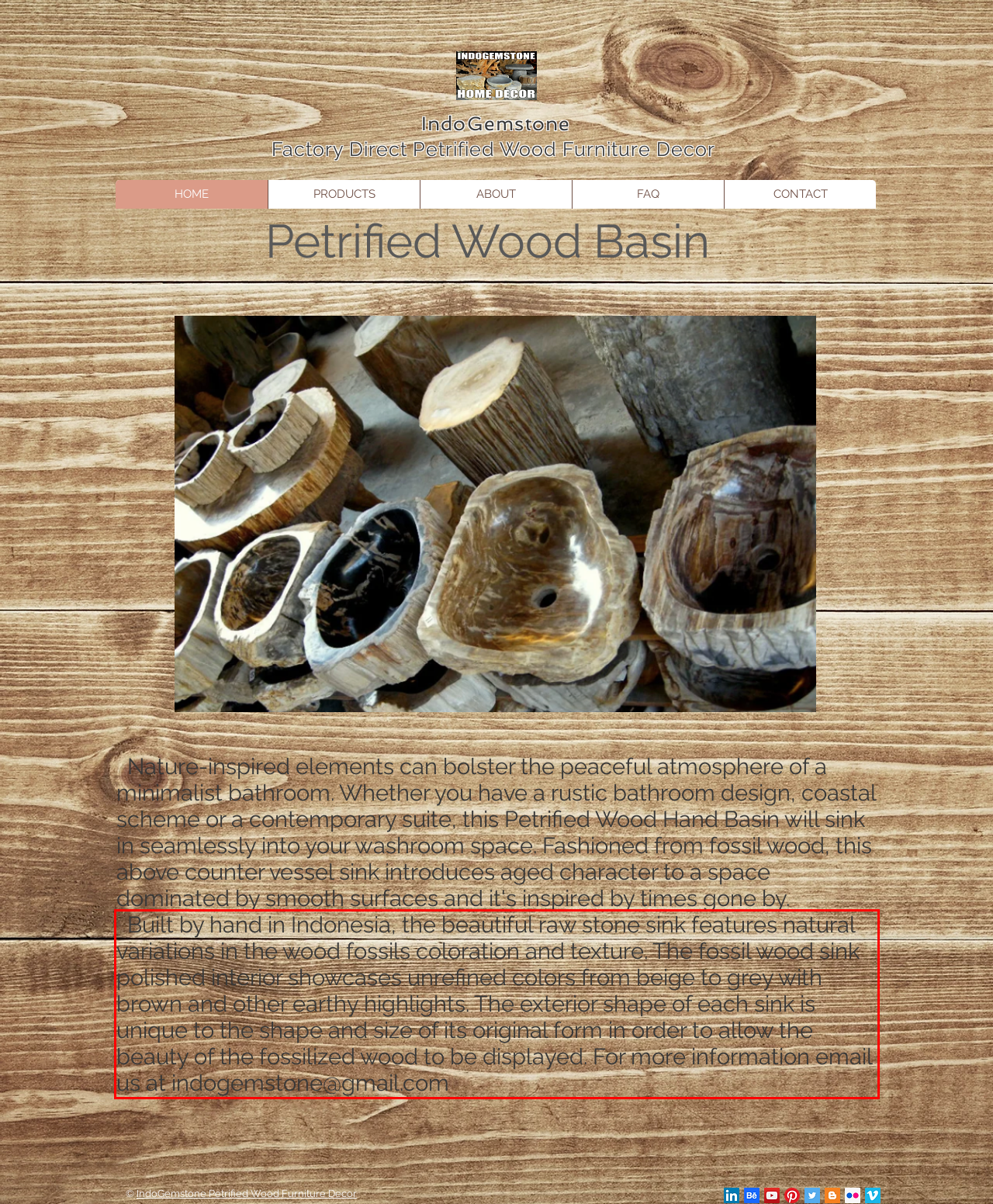You have a screenshot of a webpage with a red bounding box. Identify and extract the text content located inside the red bounding box.

Built by hand in Indonesia, the beautiful raw stone sink features natural variations in the wood fossils coloration and texture. The fossil wood sink polished interior showcases unrefined colors from beige to grey with brown and other earthy highlights. The exterior shape of each sink is unique to the shape and size of its original form in order to allow the beauty of the fossilized wood to be displayed. For more information email us at indogemstone@gmail.com